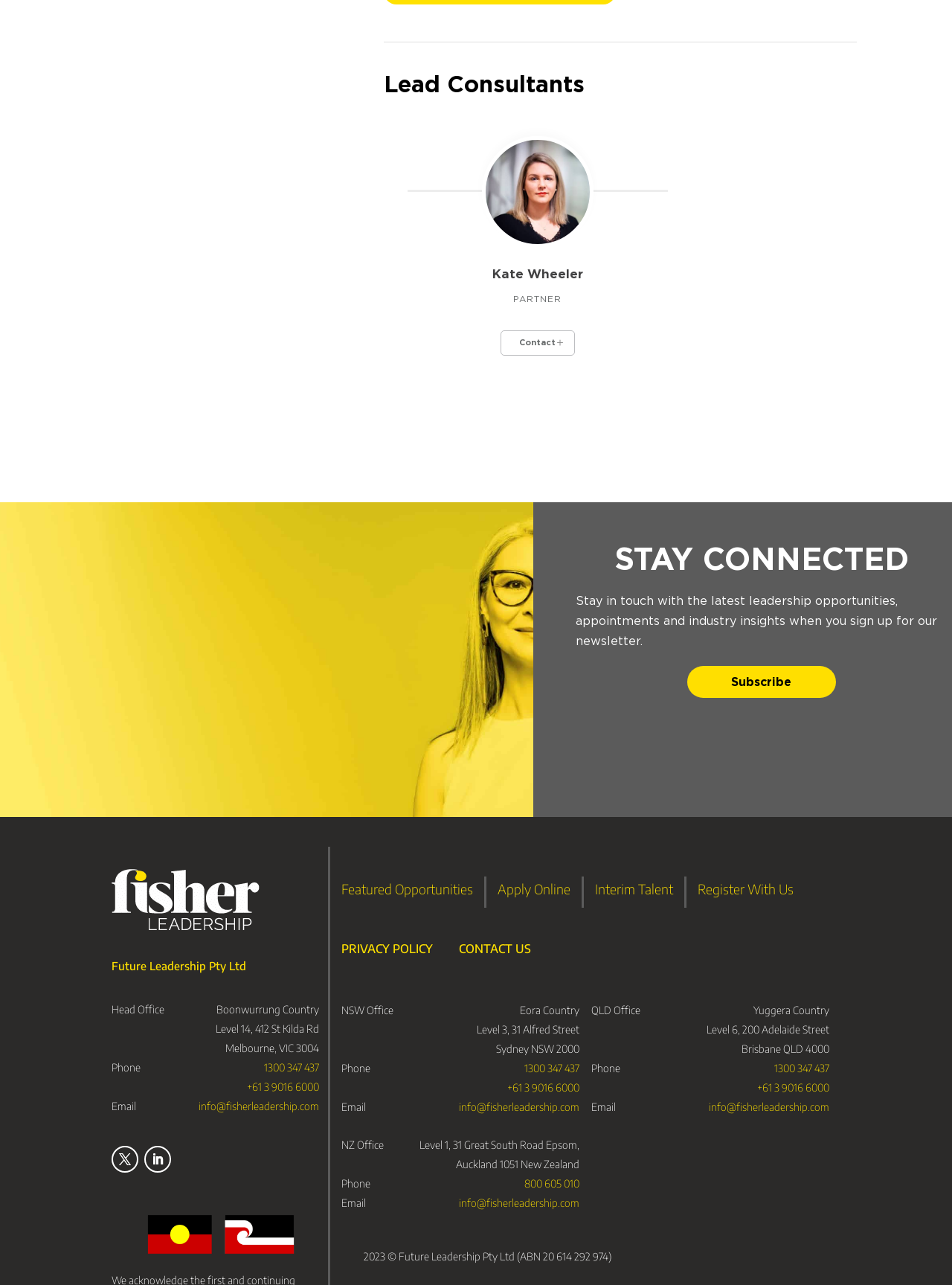Who is Kate Wheeler?
Please provide a comprehensive answer based on the visual information in the image.

I found Kate Wheeler's title by looking at the section that lists the lead consultants, where it says 'Kate Wheeler, PARTNER'.